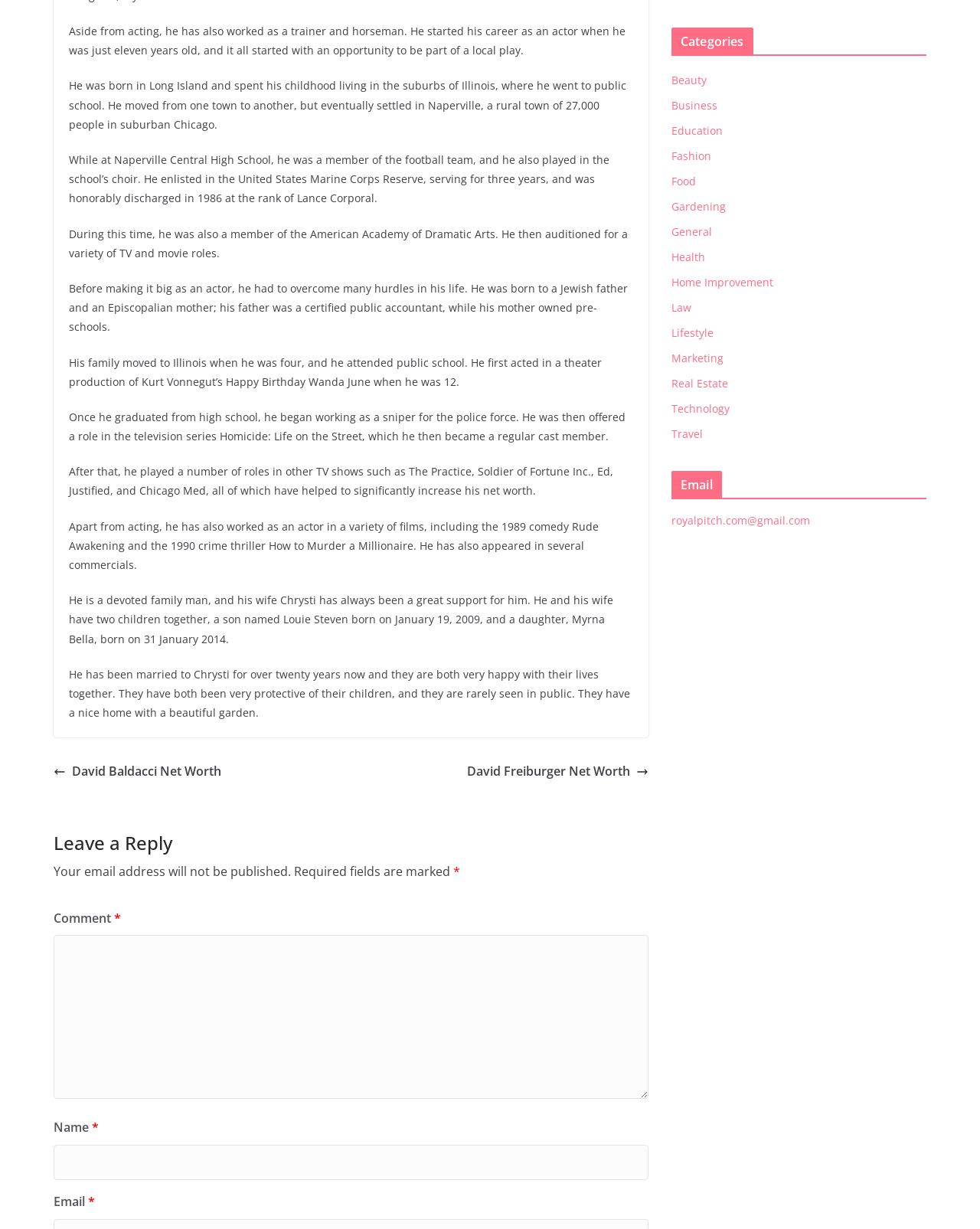Locate the UI element that matches the description parent_node: Name * name="author" in the webpage screenshot. Return the bounding box coordinates in the format (top-left x, top-left y, bottom-right x, bottom-right y), with values ranging from 0 to 1.

[0.055, 0.931, 0.662, 0.96]